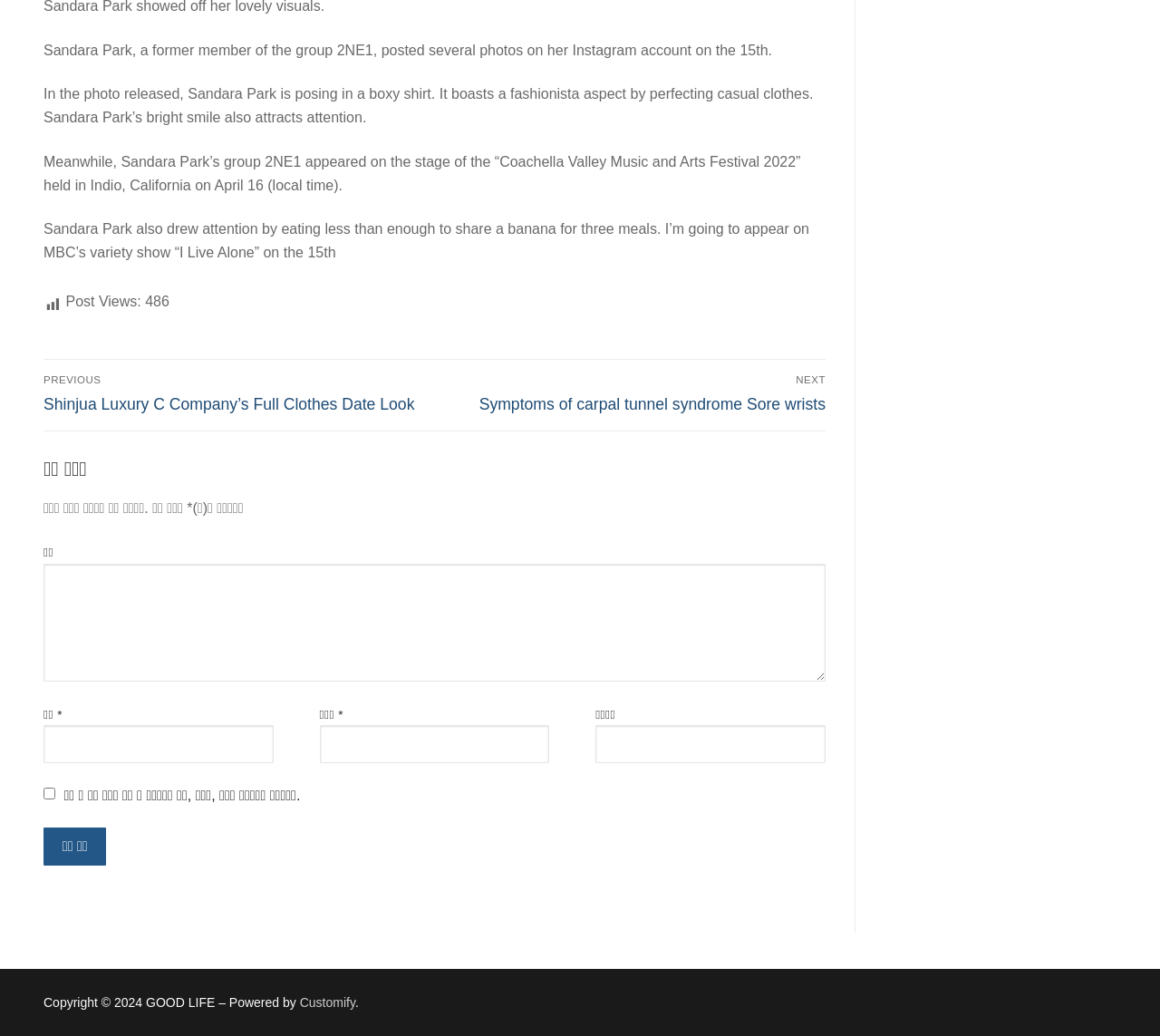What is the copyright information at the bottom of the page?
Refer to the image and provide a one-word or short phrase answer.

Copyright 2024 GOOD LIFE